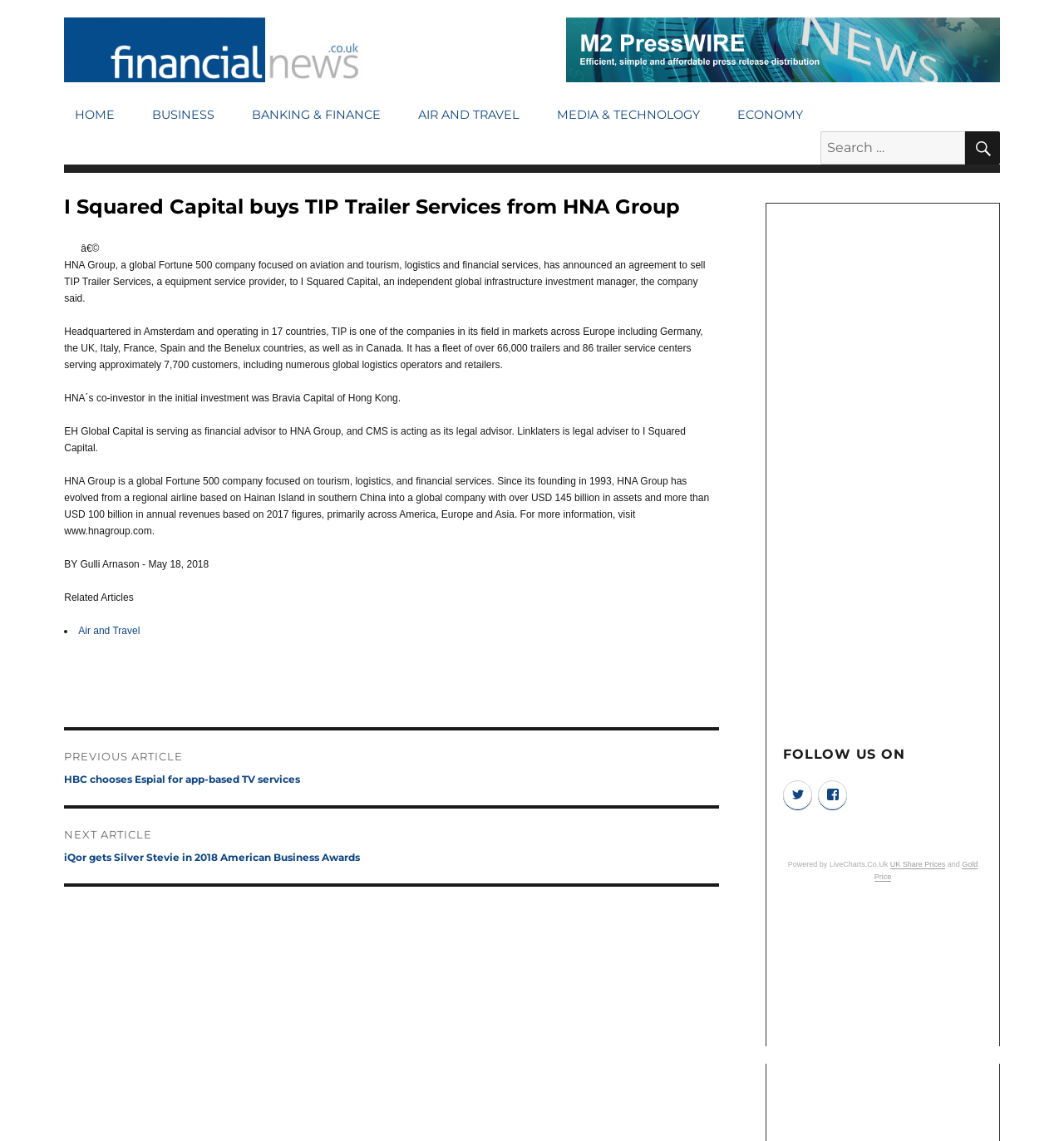Please locate the bounding box coordinates of the element's region that needs to be clicked to follow the instruction: "Read related articles". The bounding box coordinates should be provided as four float numbers between 0 and 1, i.e., [left, top, right, bottom].

[0.06, 0.548, 0.126, 0.558]